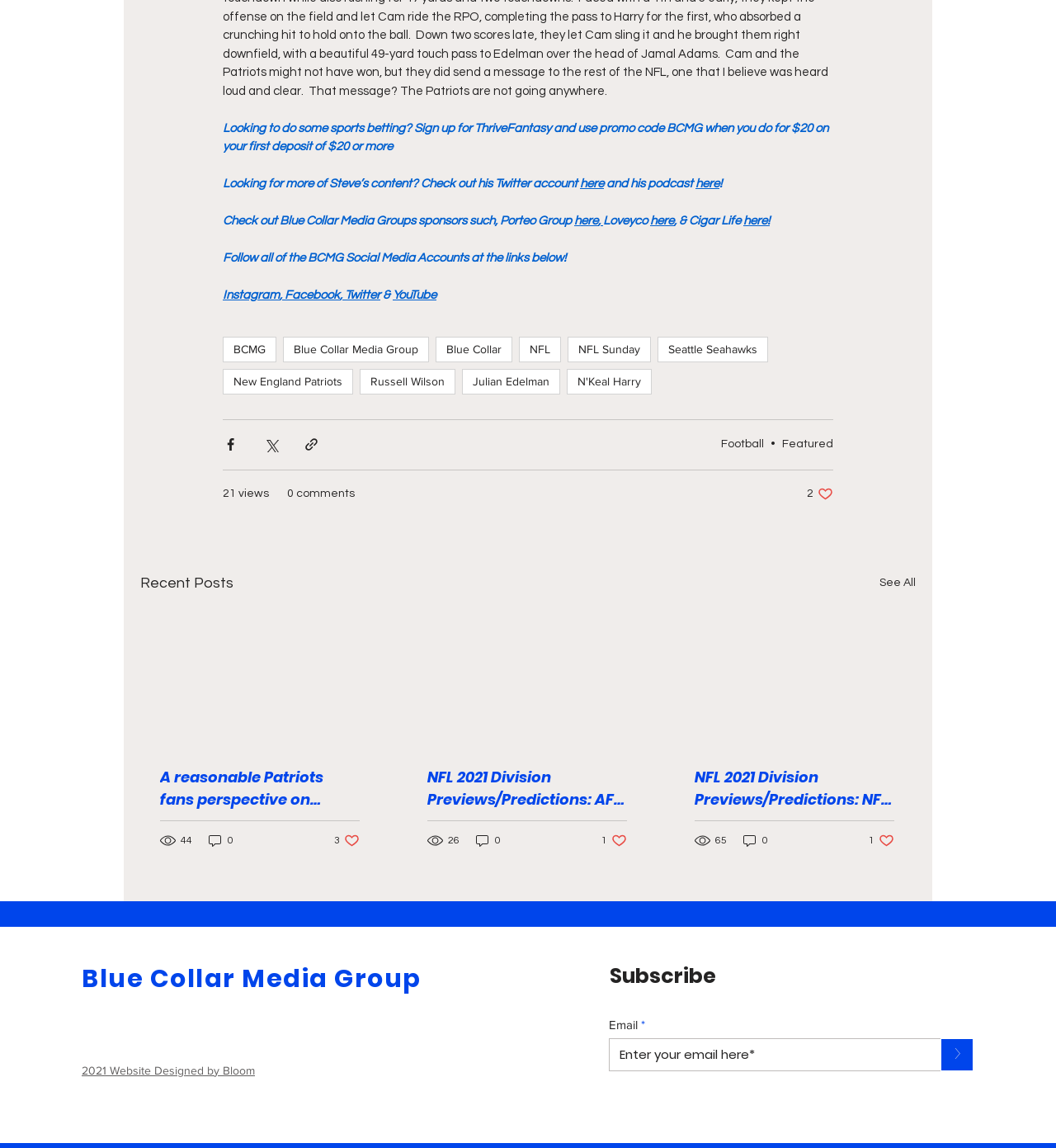Using the provided element description "here", determine the bounding box coordinates of the UI element.

[0.544, 0.187, 0.566, 0.198]